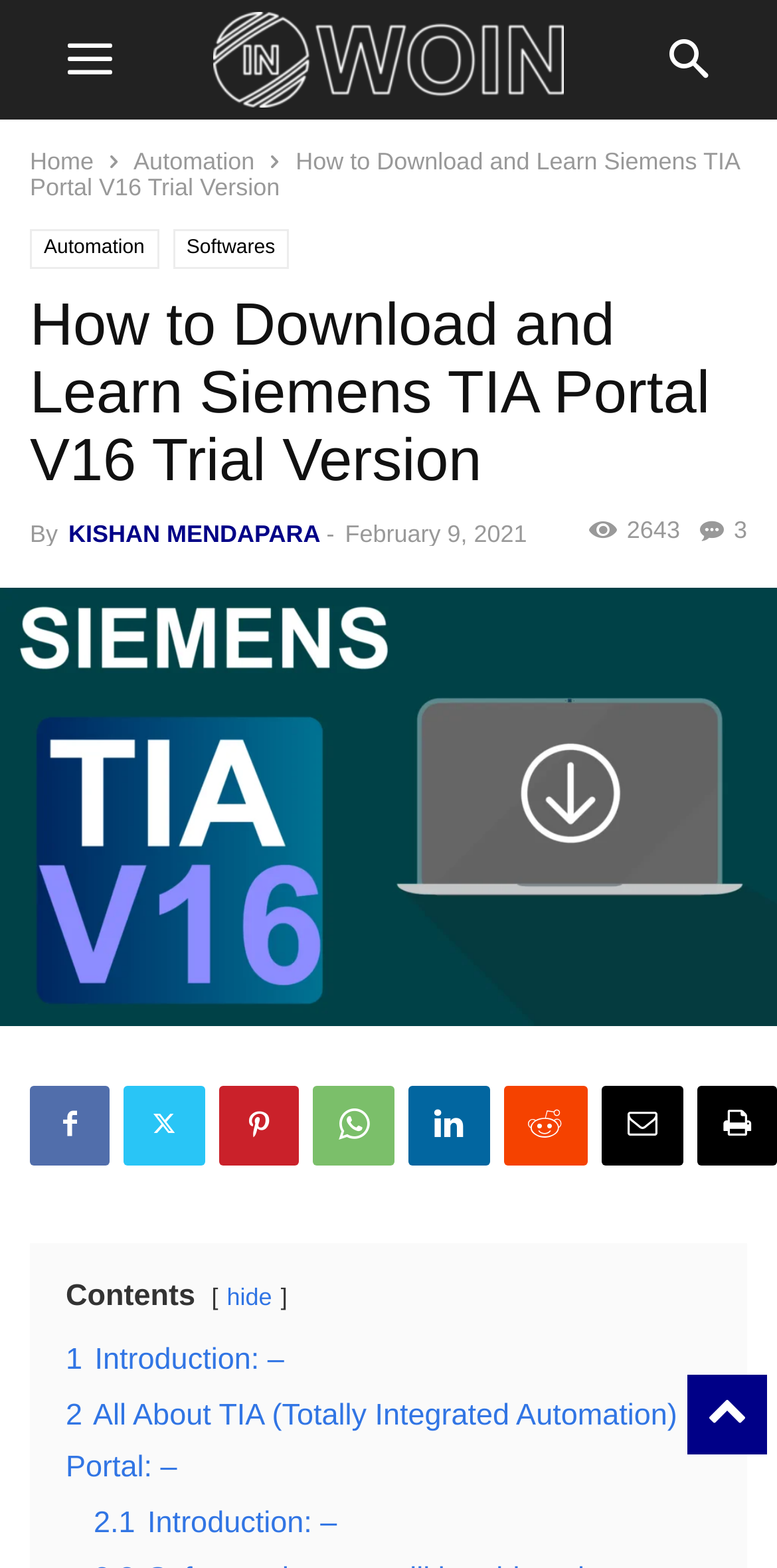Please predict the bounding box coordinates of the element's region where a click is necessary to complete the following instruction: "read introduction". The coordinates should be represented by four float numbers between 0 and 1, i.e., [left, top, right, bottom].

[0.085, 0.856, 0.366, 0.878]